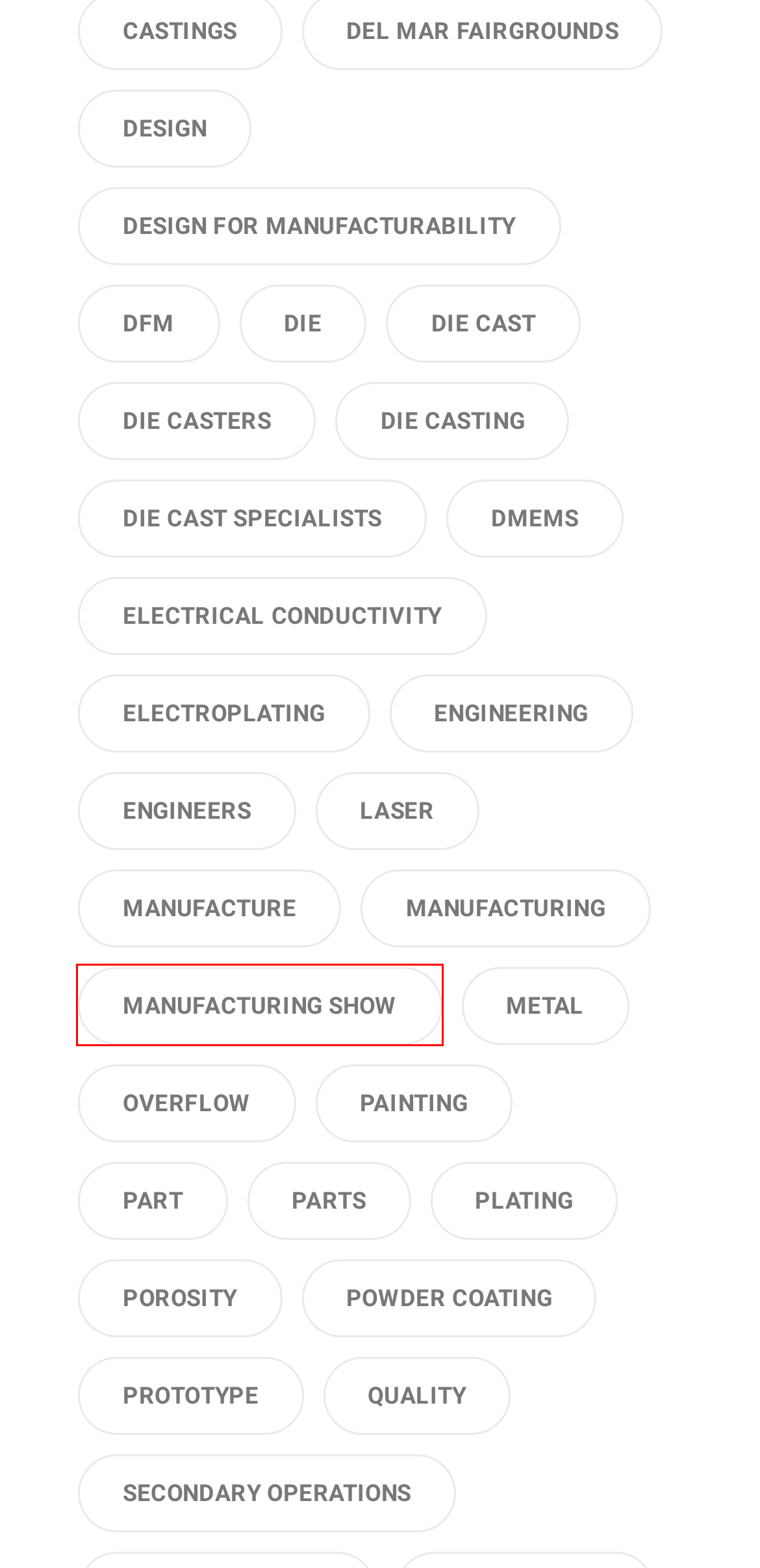Look at the screenshot of the webpage and find the element within the red bounding box. Choose the webpage description that best fits the new webpage that will appear after clicking the element. Here are the candidates:
A. manufacturing show Archives - A&B Diecasting
B. part Archives - A&B Diecasting
C. die Archives - A&B Diecasting
D. porosity Archives - A&B Diecasting
E. DFM Archives - A&B Diecasting
F. prototype Archives - A&B Diecasting
G. quality Archives - A&B Diecasting
H. design Archives - A&B Diecasting

A